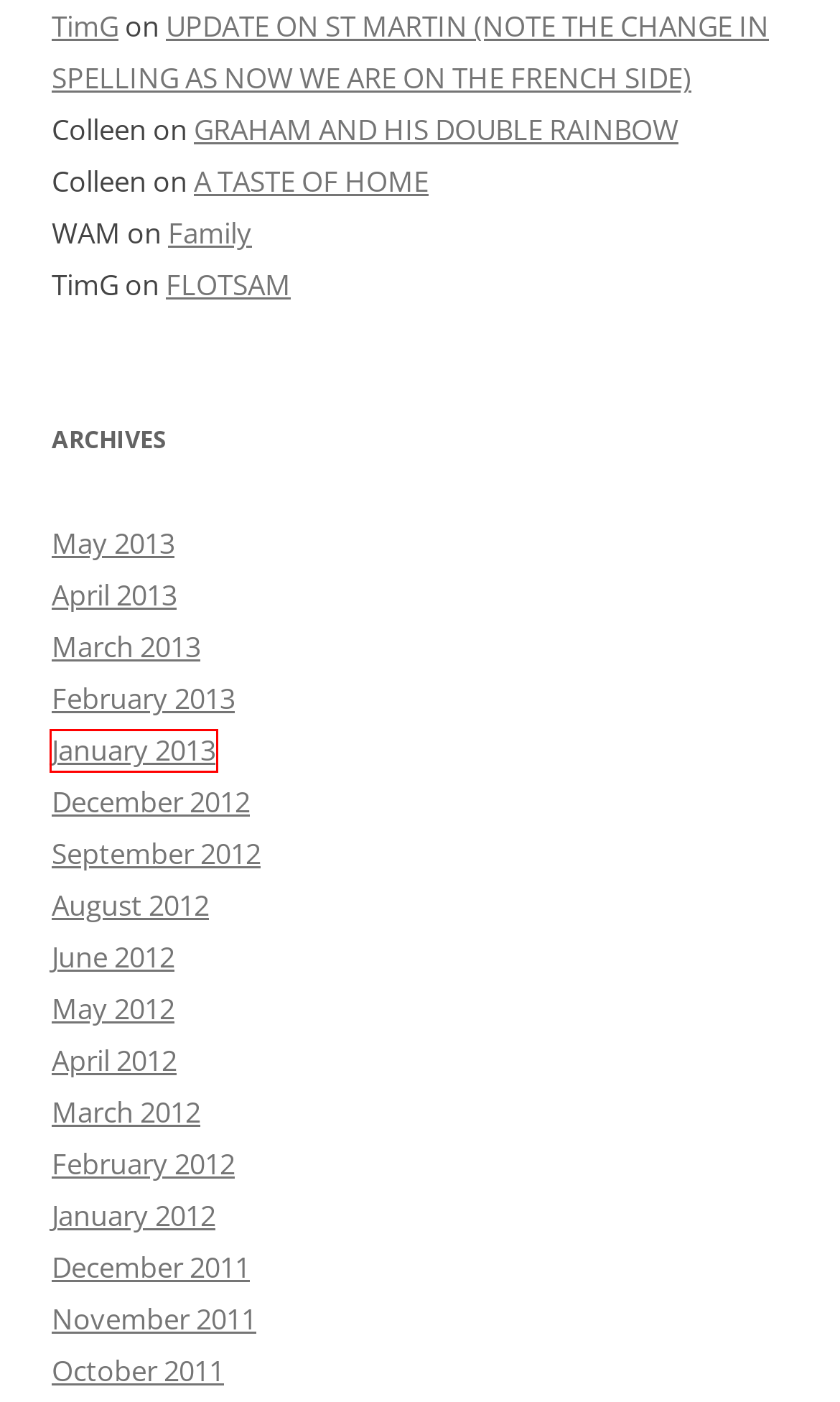You are provided with a screenshot of a webpage highlighting a UI element with a red bounding box. Choose the most suitable webpage description that matches the new page after clicking the element in the bounding box. Here are the candidates:
A. April | 2012 | Cruising Sailboat Adventures
B. October | 2011 | Cruising Sailboat Adventures
C. March | 2012 | Cruising Sailboat Adventures
D. February | 2012 | Cruising Sailboat Adventures
E. May | 2013 | Cruising Sailboat Adventures
F. Family | Cruising Sailboat Adventures
G. June | 2012 | Cruising Sailboat Adventures
H. January | 2013 | Cruising Sailboat Adventures

H